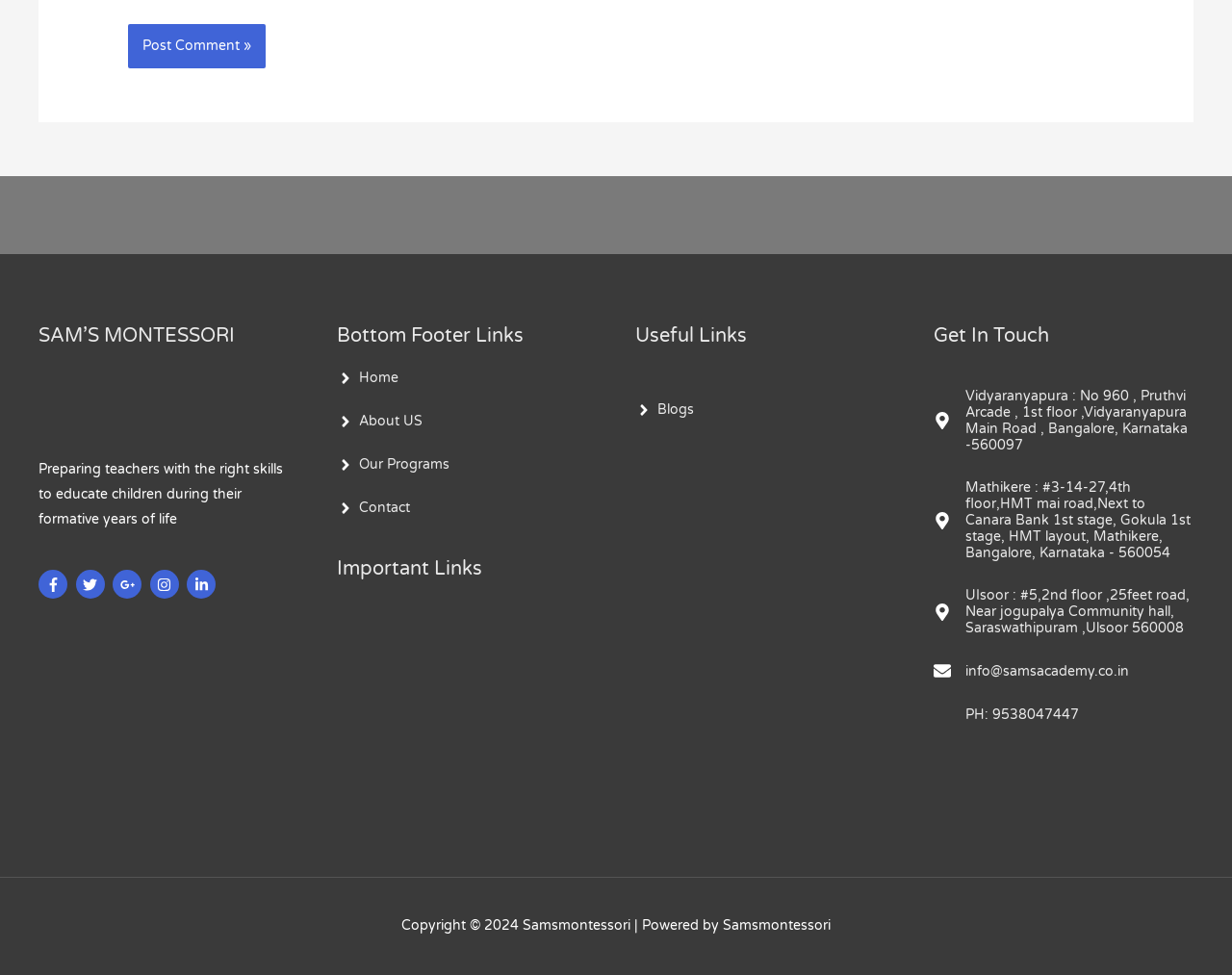Please find the bounding box coordinates of the element that needs to be clicked to perform the following instruction: "View Contact information". The bounding box coordinates should be four float numbers between 0 and 1, represented as [left, top, right, bottom].

[0.758, 0.398, 0.969, 0.465]